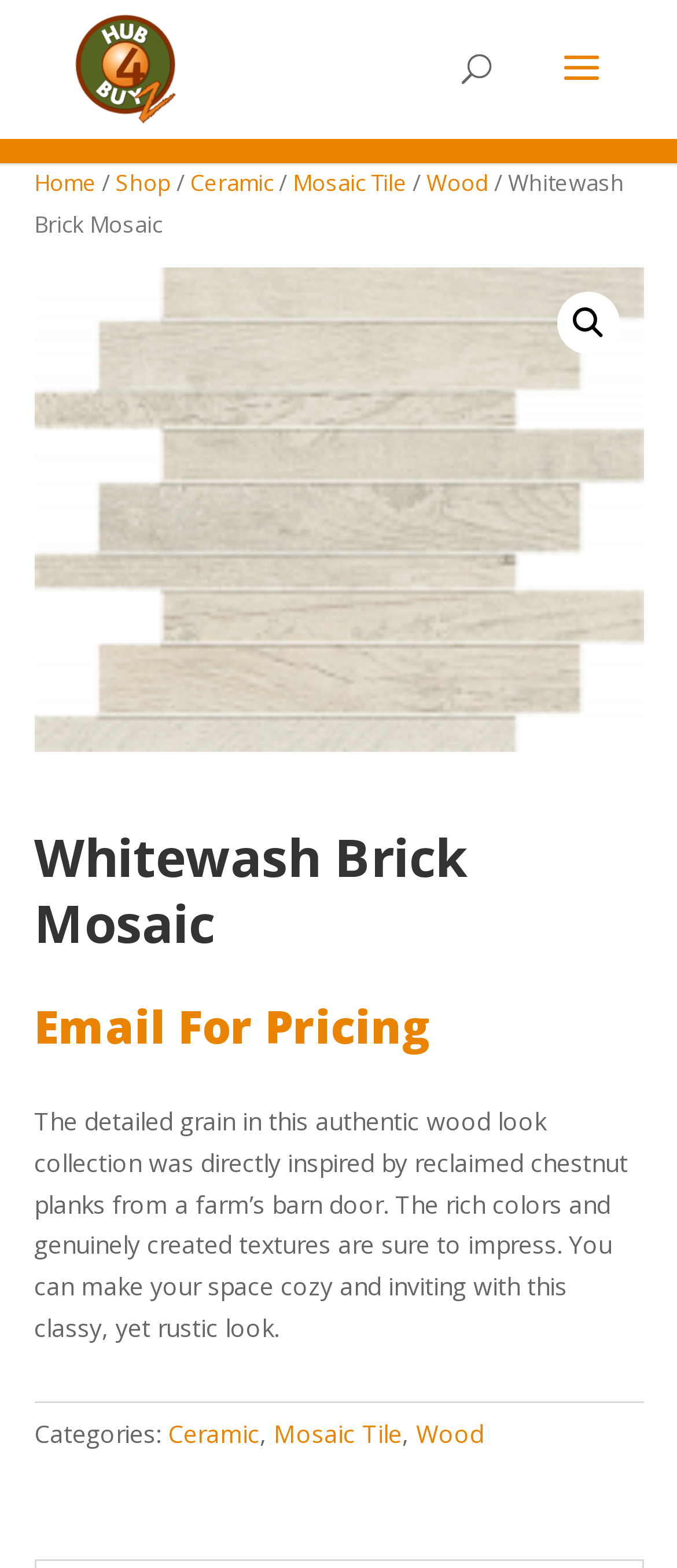Generate a comprehensive description of the contents of the webpage.

The webpage is about Whitewash Brick Mosaic, a product from Hub4Buyz. At the top left, there is a logo of Hub4Buyz, which is an image with a link to the website's homepage. Next to the logo, there is a search bar that spans about half of the screen width. 

Below the search bar, there is a navigation menu with links to different sections of the website, including Home, Shop, Ceramic, Mosaic Tile, and Wood. These links are separated by forward slashes. 

On the left side of the page, there is a large image of the Whitewash Brick Mosaic product, which takes up most of the screen height. The image has a link to the product page. 

Above the image, there is a heading that reads "Whitewash Brick Mosaic". Below the heading, there is a text that says "Email For Pricing". 

Further down, there is a detailed product description that explains the inspiration behind the product's design and its features. The text describes the product as having a classy, yet rustic look that can make a space cozy and inviting.

At the bottom of the page, there are links to categories, including Ceramic, Mosaic Tile, and Wood, which are separated by commas.